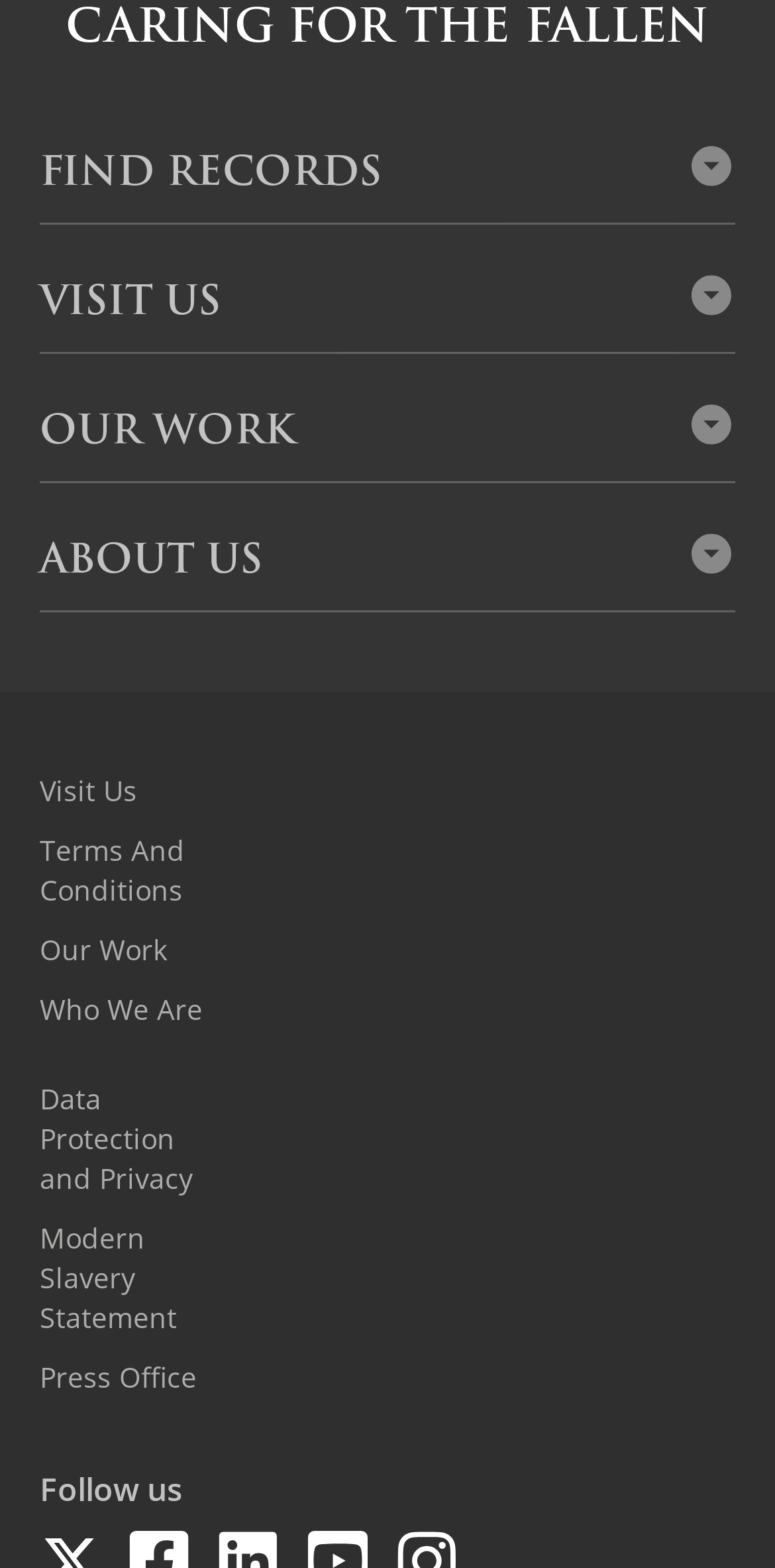Please find the bounding box for the UI component described as follows: "Download our Apps".

[0.051, 0.203, 0.949, 0.241]